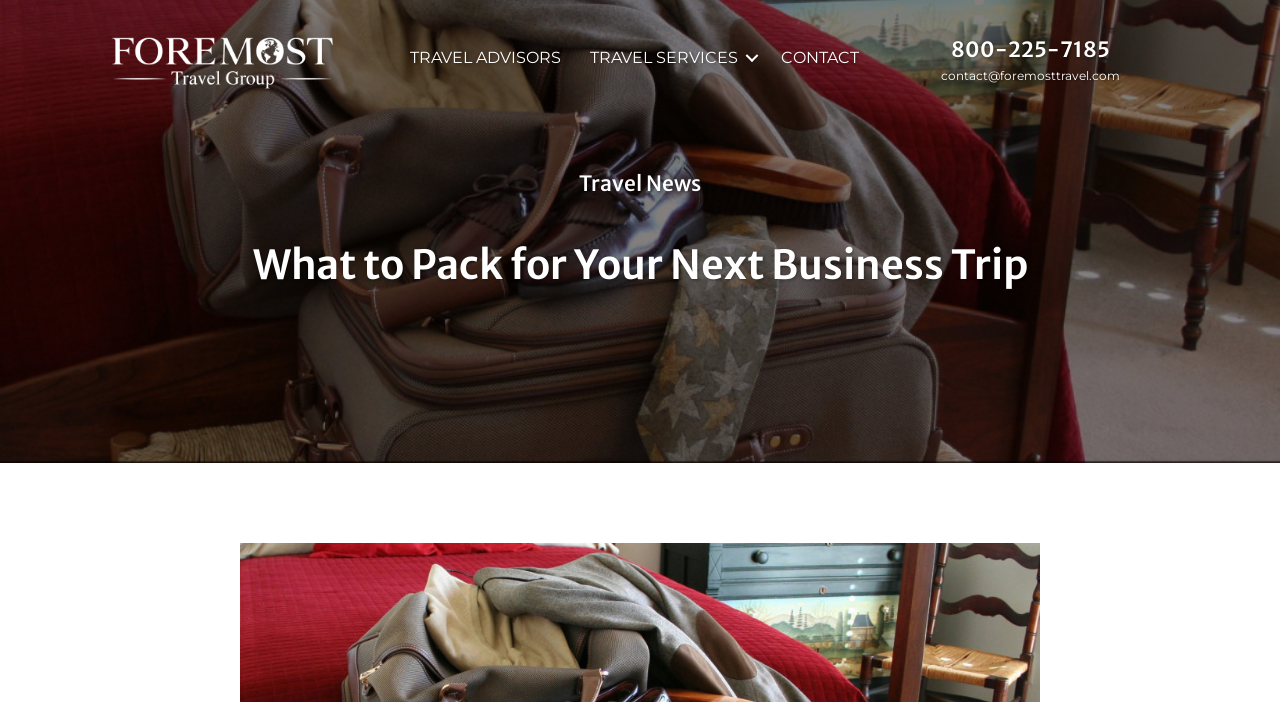What is the phone number to contact?
Using the details shown in the screenshot, provide a comprehensive answer to the question.

I found the phone number by looking at the heading element with the text '800-225-7185' which is also a link, indicating it's a clickable phone number.